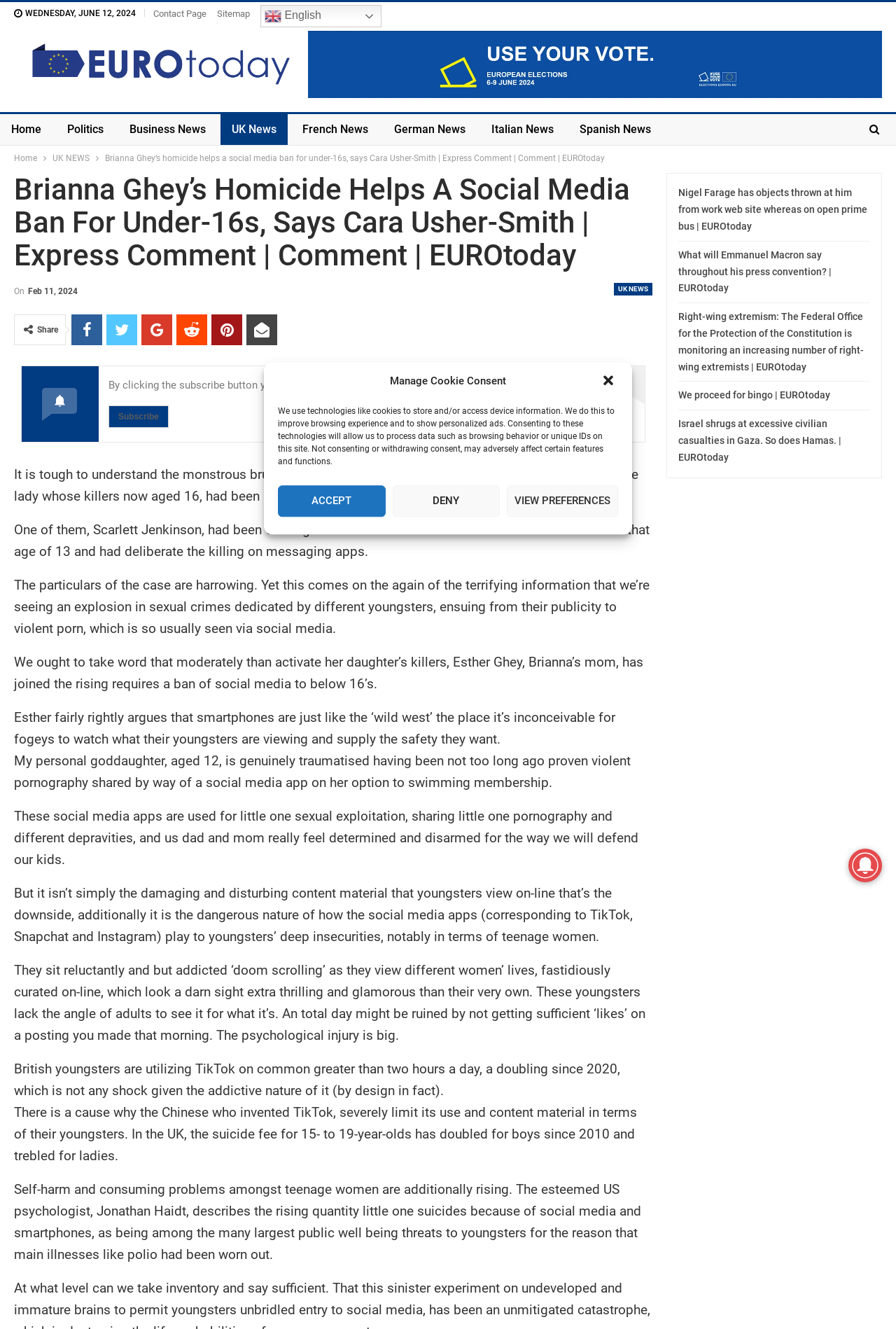Bounding box coordinates should be provided in the format (top-left x, top-left y, bottom-right x, bottom-right y) with all values between 0 and 1. Identify the bounding box for this UI element: French News

[0.325, 0.086, 0.423, 0.109]